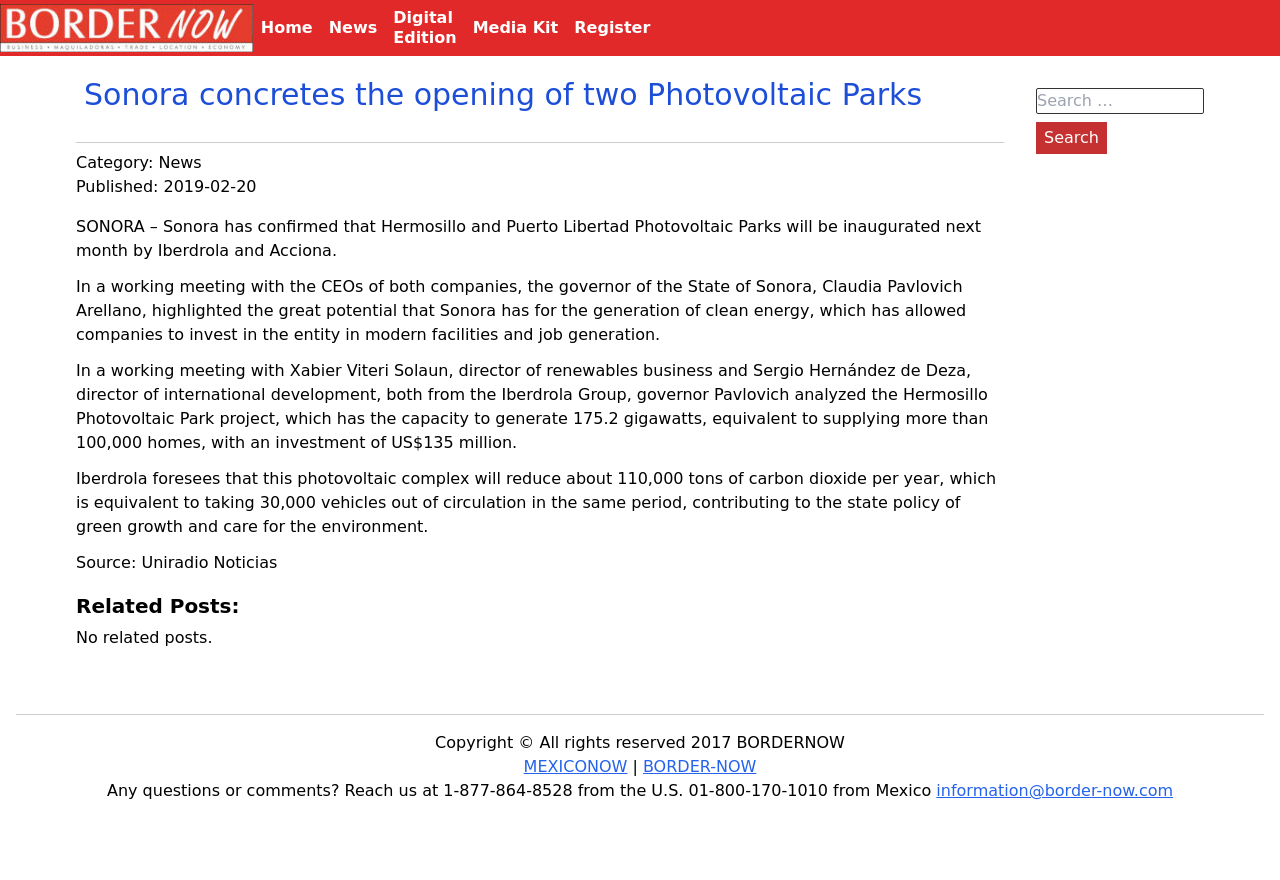Determine the bounding box coordinates of the element's region needed to click to follow the instruction: "Click on the 'Register' link". Provide these coordinates as four float numbers between 0 and 1, formatted as [left, top, right, bottom].

[0.442, 0.0, 0.514, 0.064]